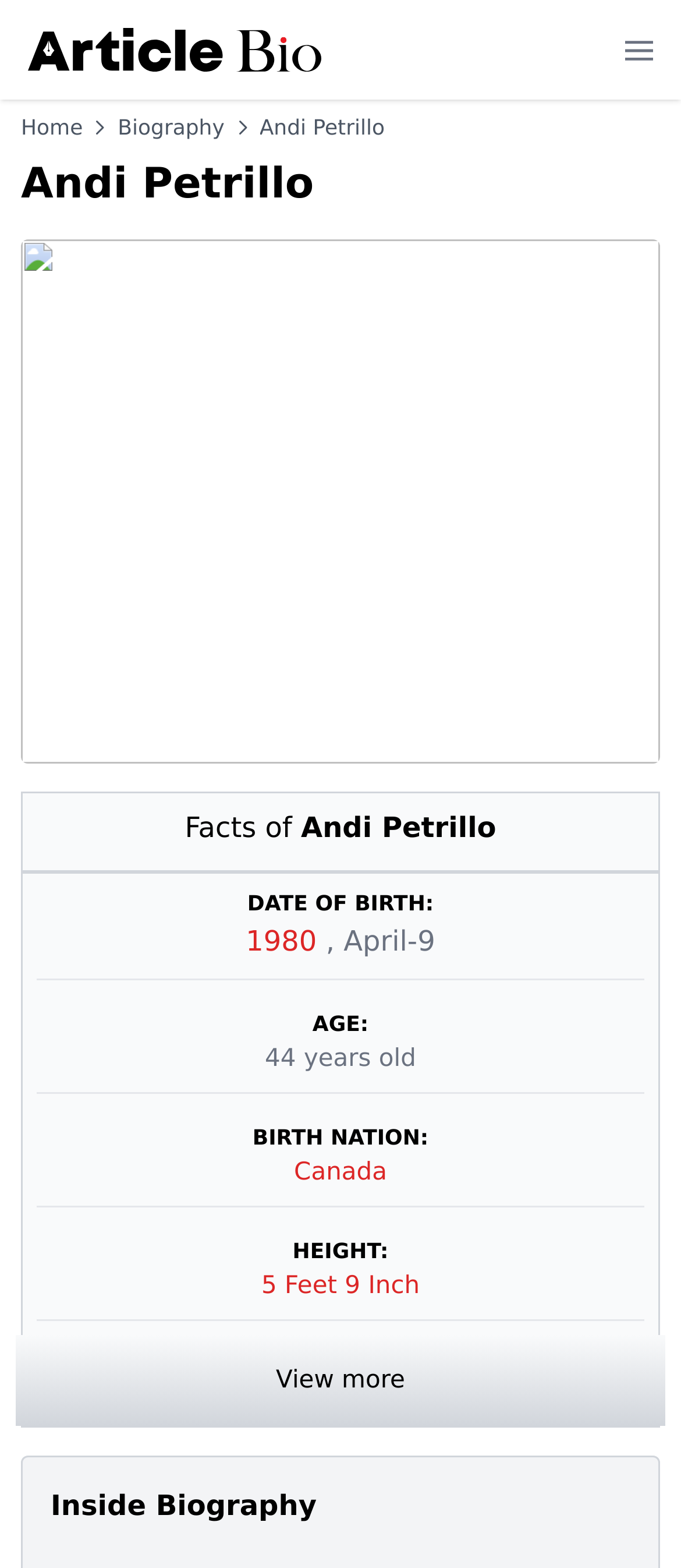Pinpoint the bounding box coordinates of the area that should be clicked to complete the following instruction: "Explore Nodegrid Docker Container". The coordinates must be given as four float numbers between 0 and 1, i.e., [left, top, right, bottom].

None